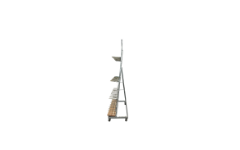Use the details in the image to answer the question thoroughly: 
What is the name of the collection this shelving unit belongs to?

The caption explicitly states that this unit is part of the 'Cafe Greenwall with Planter' collection, which emphasizes both functionality and aesthetic appeal.